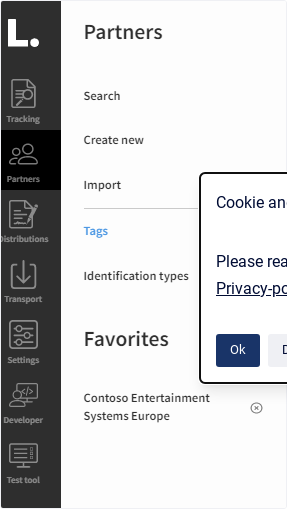Craft a detailed explanation of the image.

This image showcases a user interface section dedicated to managing partners within a software application. The left sidebar features a navigation menu with options such as "Tracking," "Partners," "Distributions," and "Transport," highlighting the organization’s focus on partnerships. The main area prominently displays a modal dialog for cookie and privacy notices, urging users to read the privacy statement and providing buttons for user consent—either to accept or decline tracking.

The sidebar includes a "Favorites" section, which lists "Contoso Entertainment Systems Europe," indicating a connection or focus on specific partners. This interface emphasizes transparency and user control regarding privacy and data management, essential aspects of modern web applications.